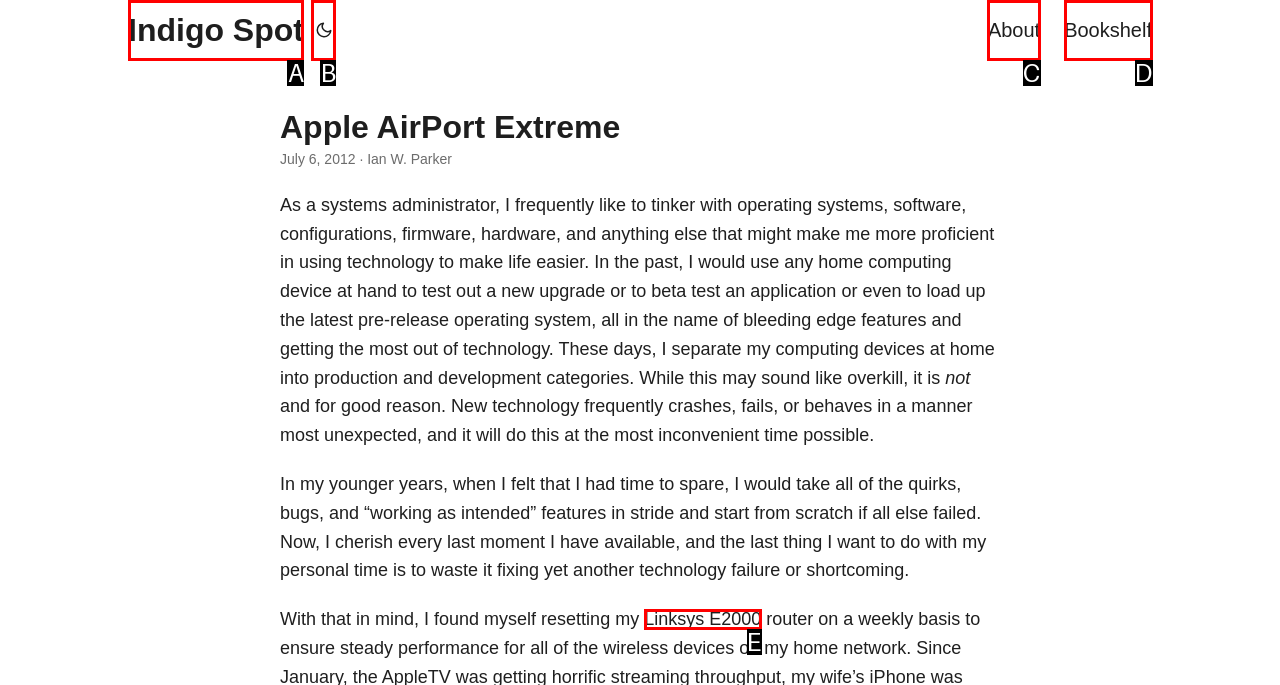From the provided choices, determine which option matches the description: title="(Alt + T)". Respond with the letter of the correct choice directly.

B